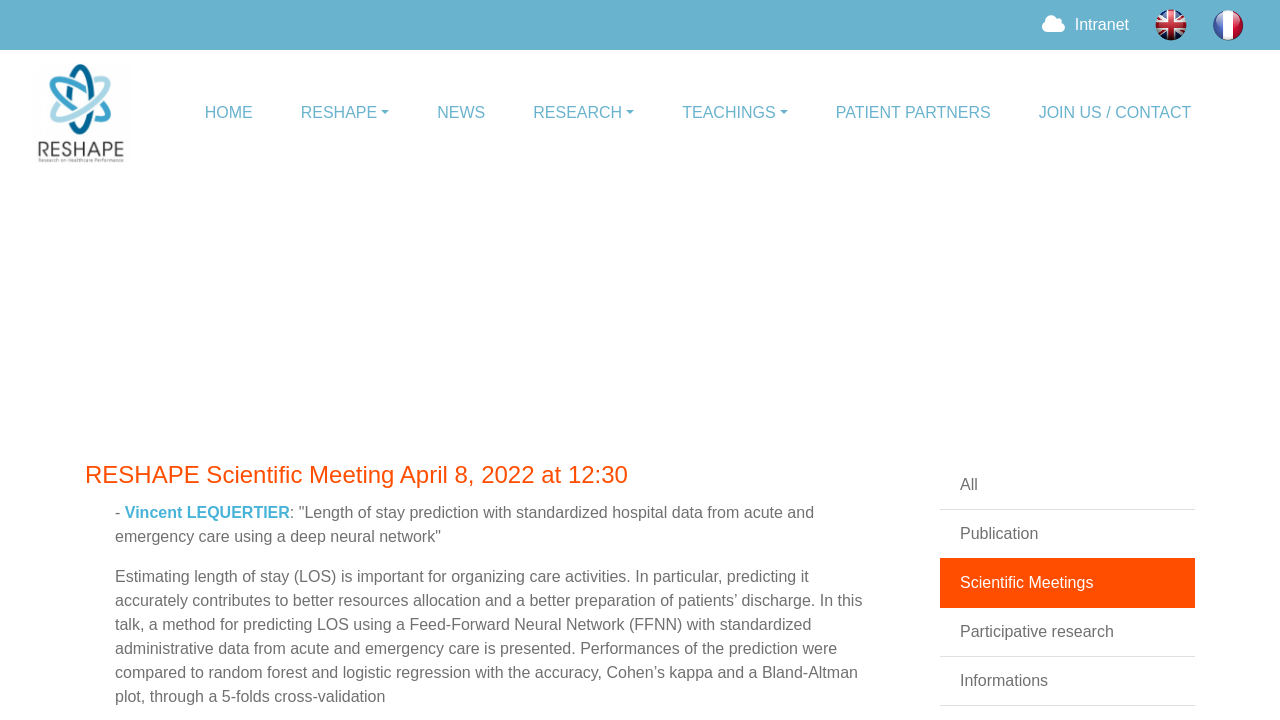Find and specify the bounding box coordinates that correspond to the clickable region for the instruction: "Go to HOME".

[0.154, 0.129, 0.204, 0.184]